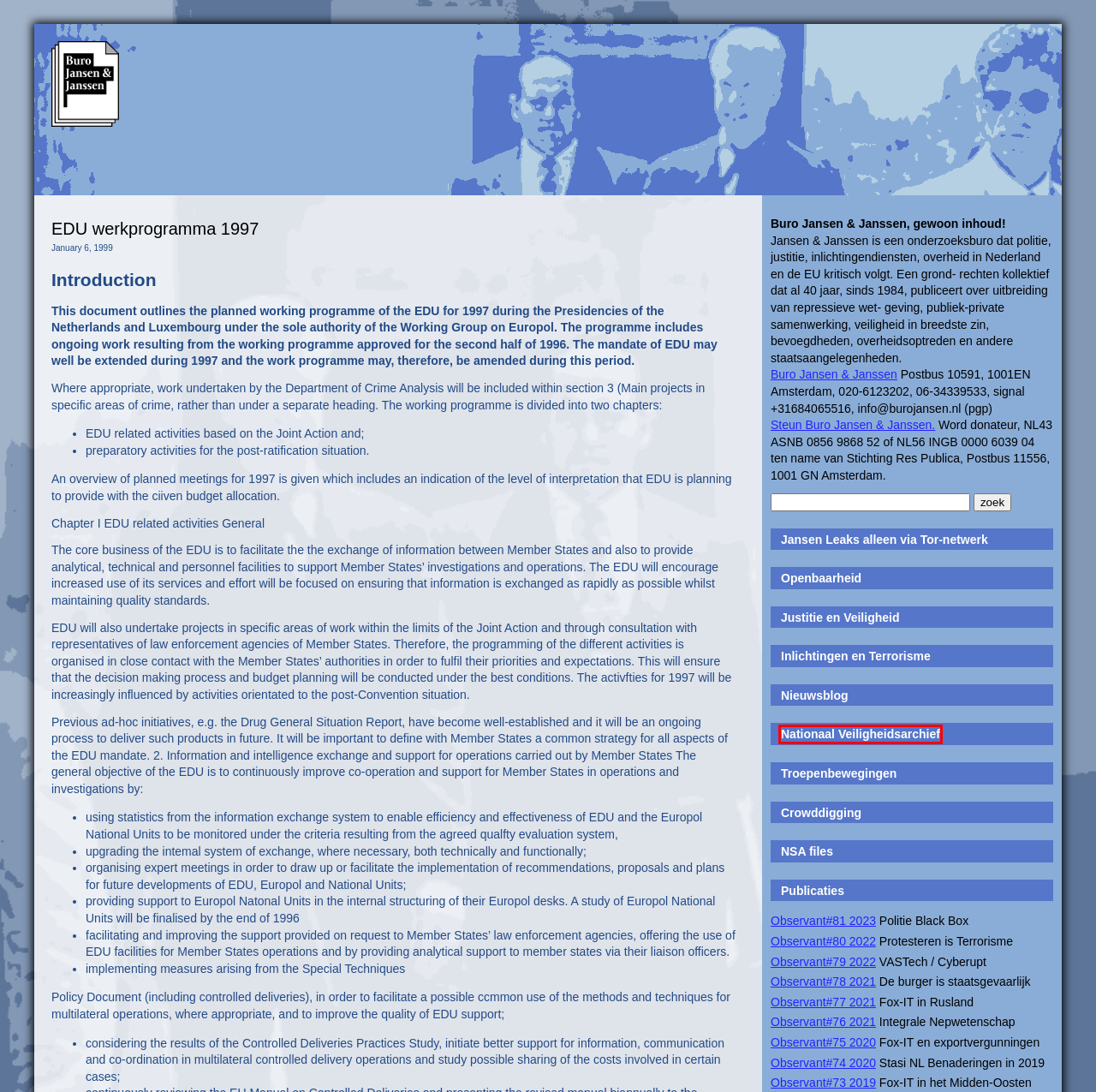Consider the screenshot of a webpage with a red bounding box around an element. Select the webpage description that best corresponds to the new page after clicking the element inside the red bounding box. Here are the candidates:
A. Inlichtingen & Terrorisme
B. Buro Jansen & Janssen - Justitie en Veiligheid
C. Voorkom Vernietiging – Red de inlichtingenarchieven van de brandstapel
D. Buro Jansen & Janssen Openbaarheid
E. Observant-jansen Info Page
F. nationaal veiligheidsarchief / inlichtingendiensten.nl  | www.inlichtingendiensten.nl
G. Buro Jansen & Janssen Nieuwsblog
H. Arrestantenhandleiding

F